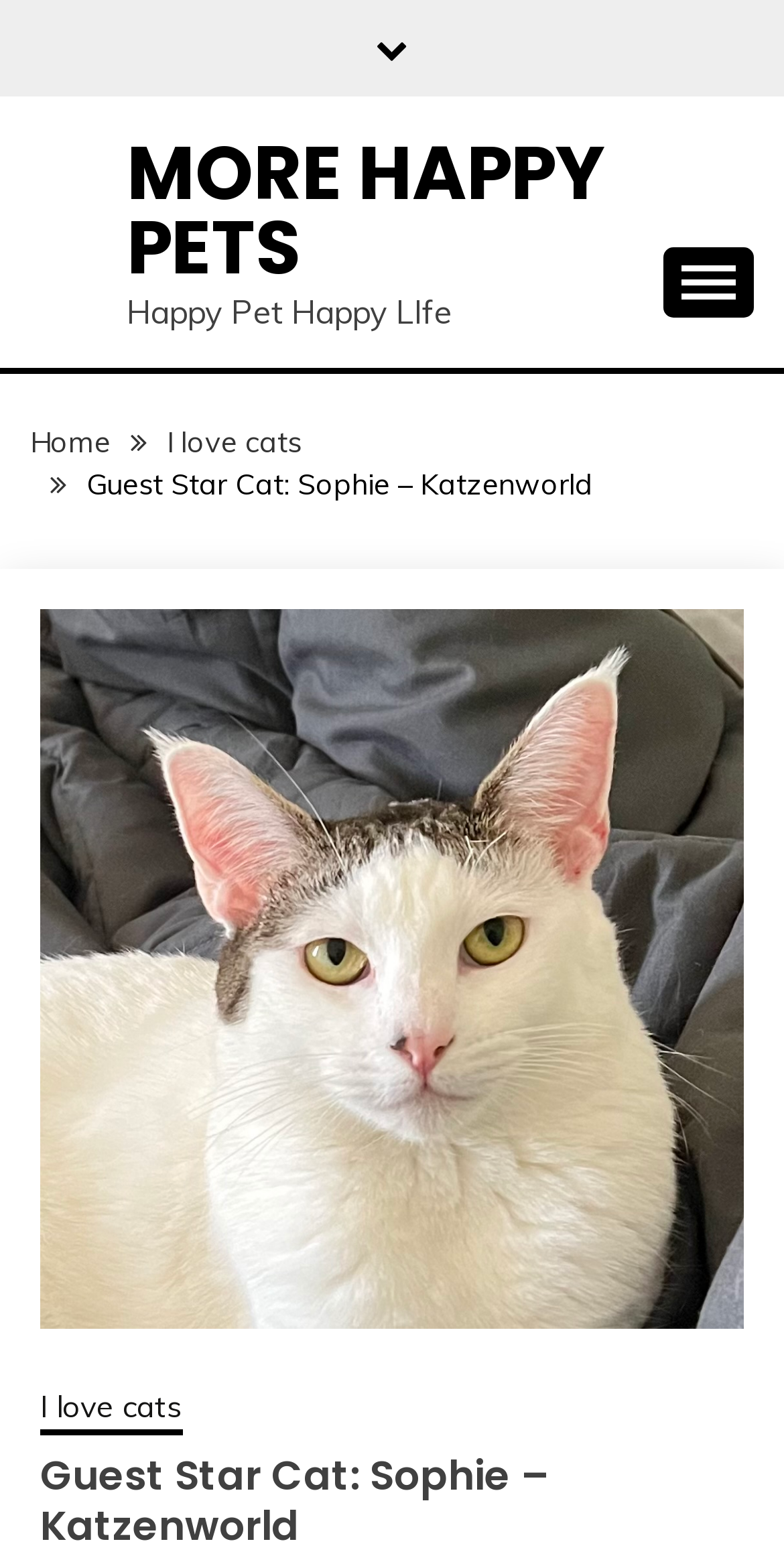Use a single word or phrase to answer the question:
What is the destination of the 'Home' link?

Home